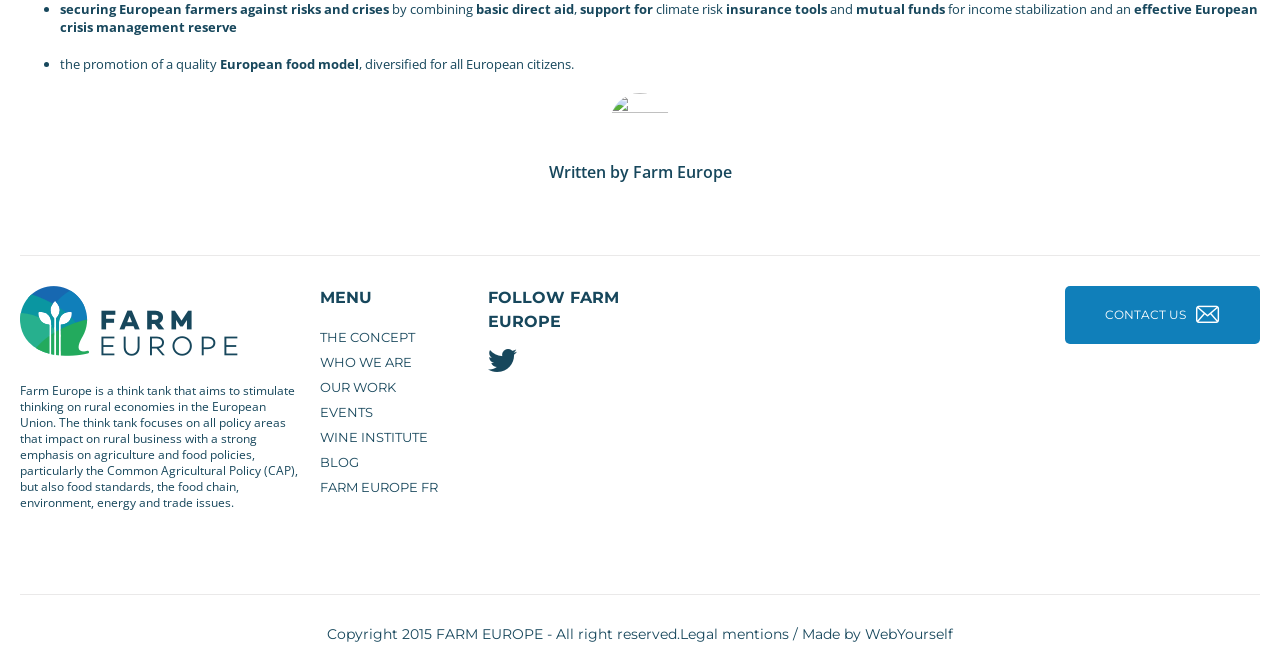What are the main sections of the website?
Refer to the image and offer an in-depth and detailed answer to the question.

The website has a menu section with links to different pages, including THE CONCEPT, WHO WE ARE, OUR WORK, EVENTS, WINE INSTITUTE, BLOG, and FARM EUROPE FR, indicating that these are the main sections of the website.